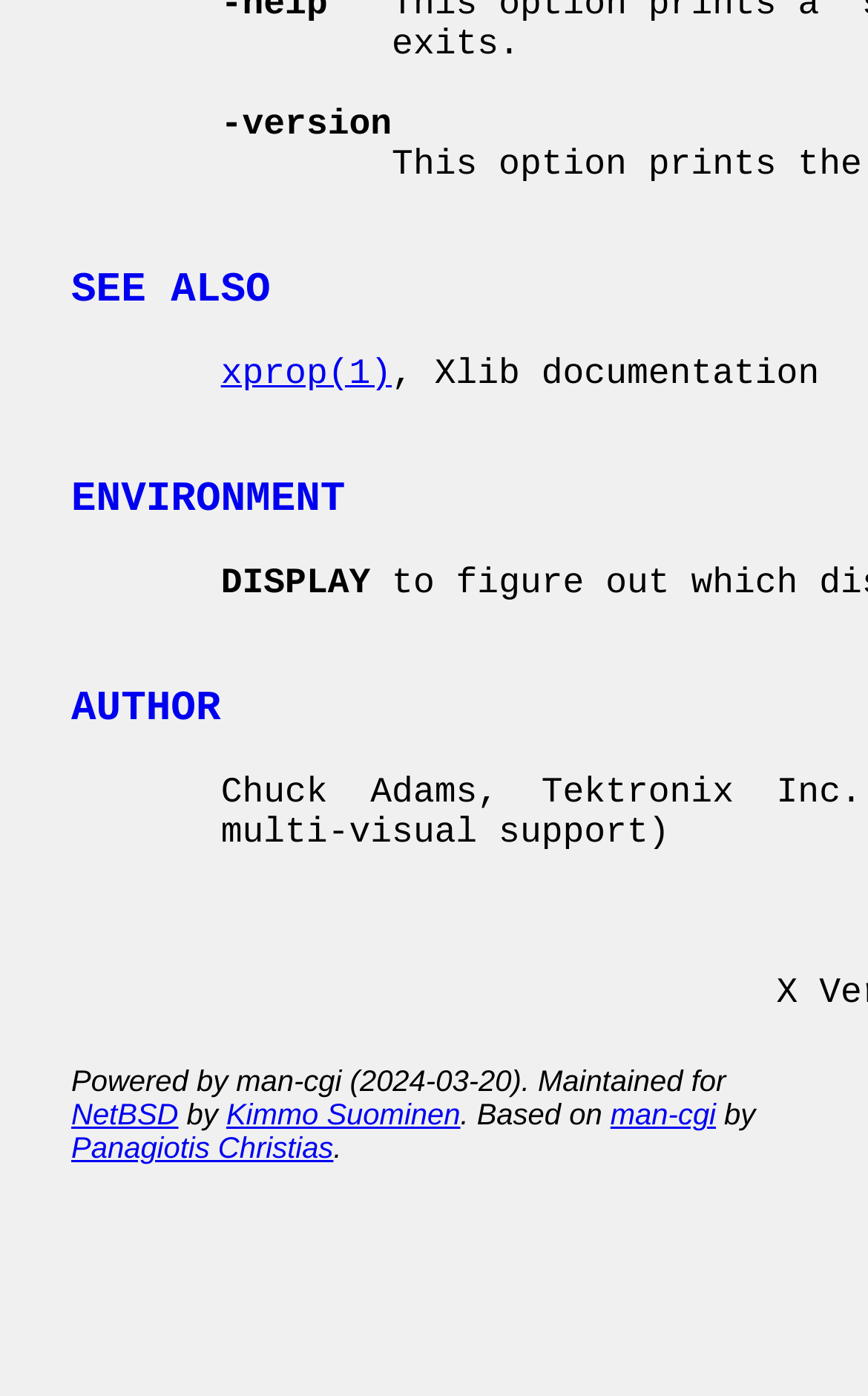Determine the bounding box coordinates of the element that should be clicked to execute the following command: "click SEE ALSO".

[0.082, 0.19, 0.312, 0.225]